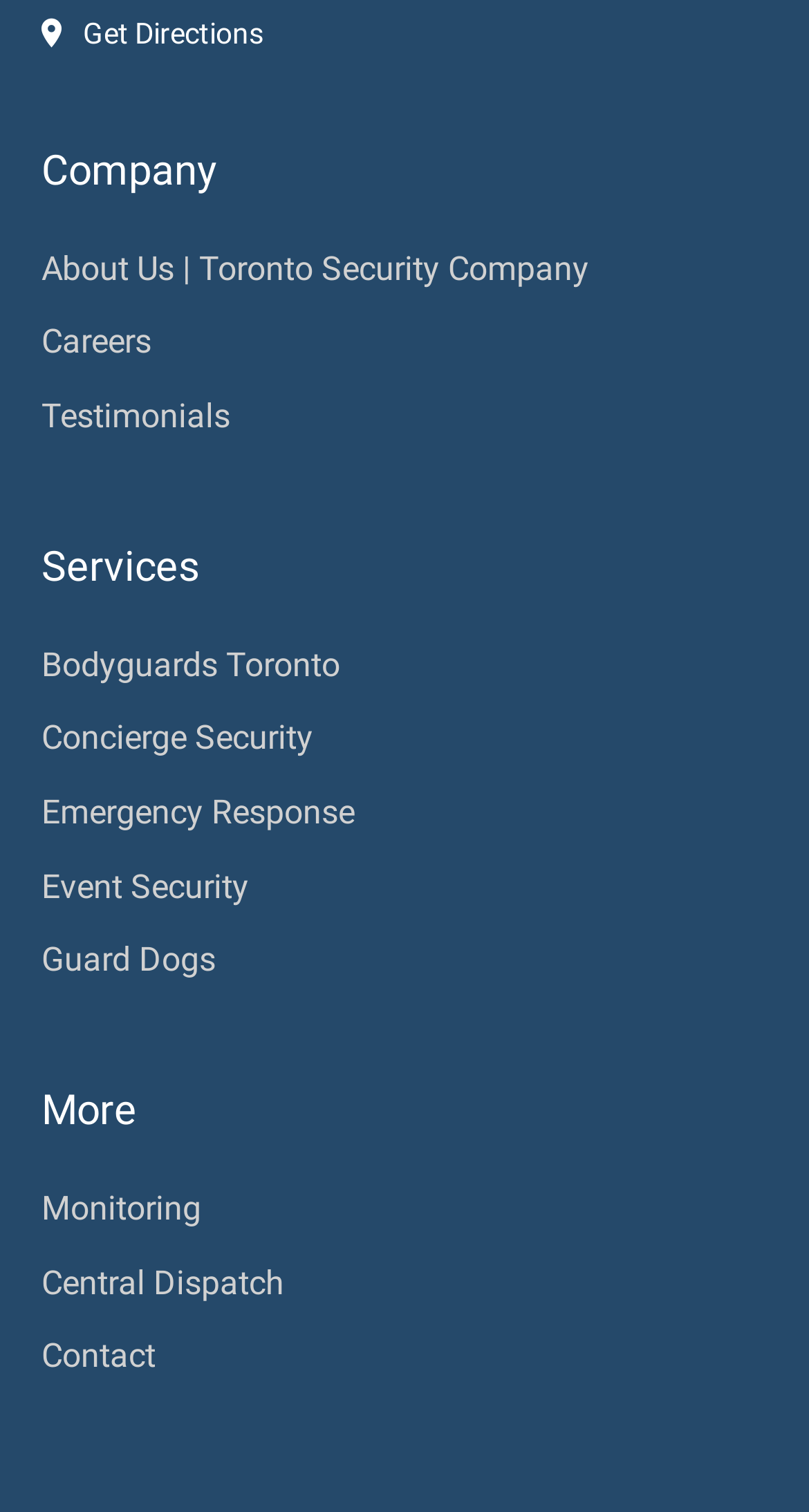Please mark the bounding box coordinates of the area that should be clicked to carry out the instruction: "View testimonials".

[0.051, 0.262, 0.285, 0.288]